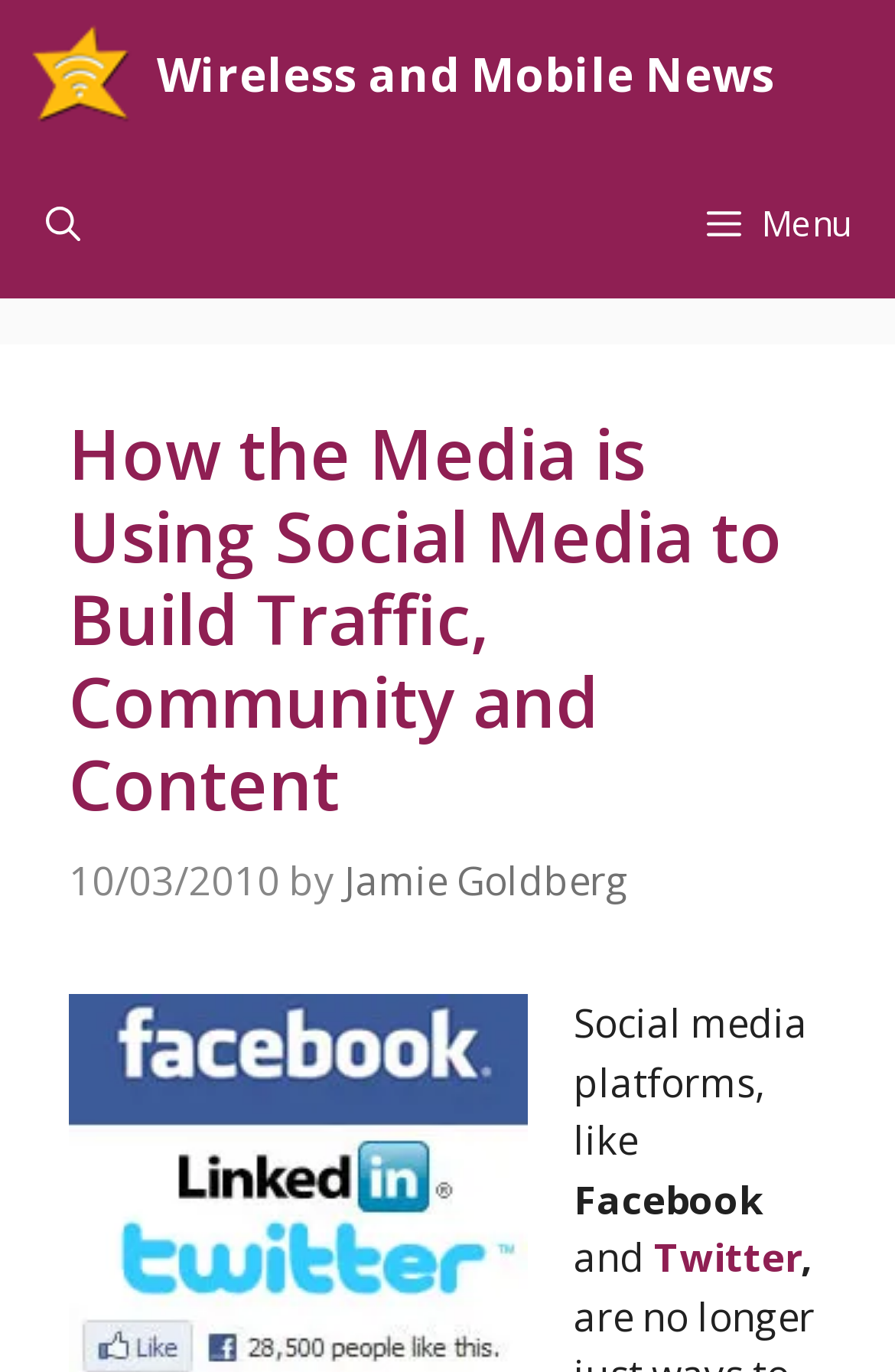Please answer the following query using a single word or phrase: 
What is the date of the article?

10/03/2010